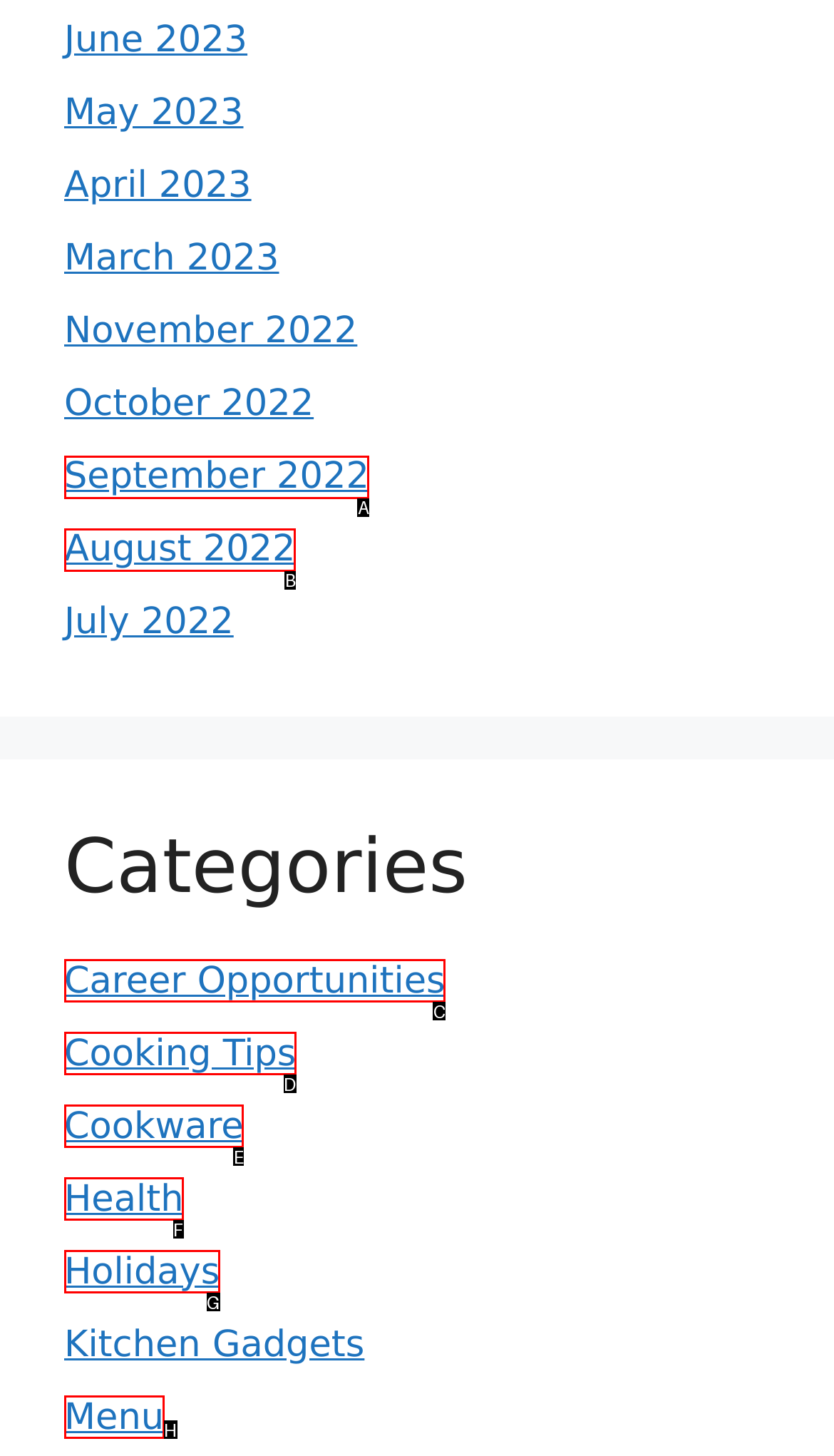Determine which UI element matches this description: Menu
Reply with the appropriate option's letter.

H